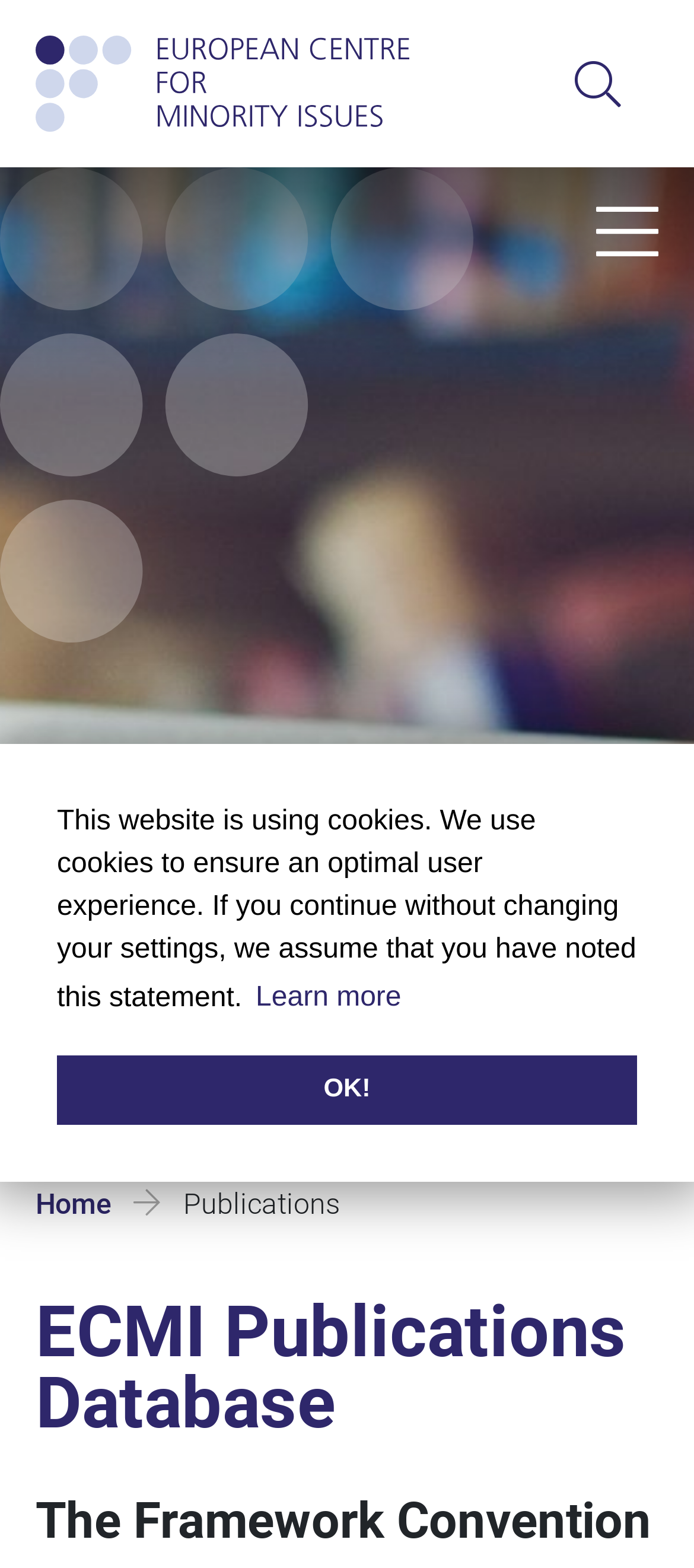What is the purpose of the button with the text 'OK!'?
Using the image as a reference, give a one-word or short phrase answer.

Dismiss cookie message